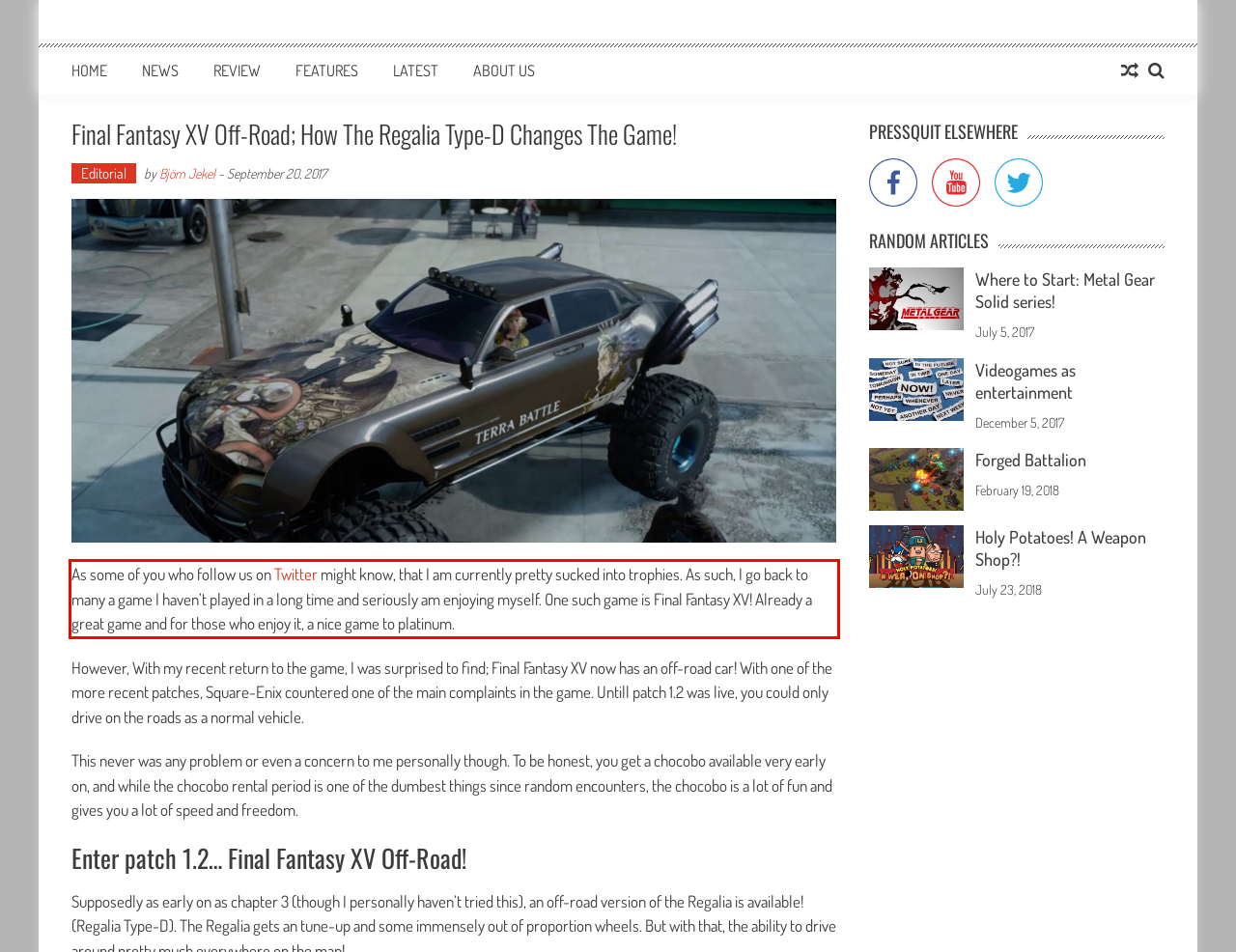You have a webpage screenshot with a red rectangle surrounding a UI element. Extract the text content from within this red bounding box.

As some of you who follow us on Twitter might know, that I am currently pretty sucked into trophies. As such, I go back to many a game I haven’t played in a long time and seriously am enjoying myself. One such game is Final Fantasy XV! Already a great game and for those who enjoy it, a nice game to platinum.